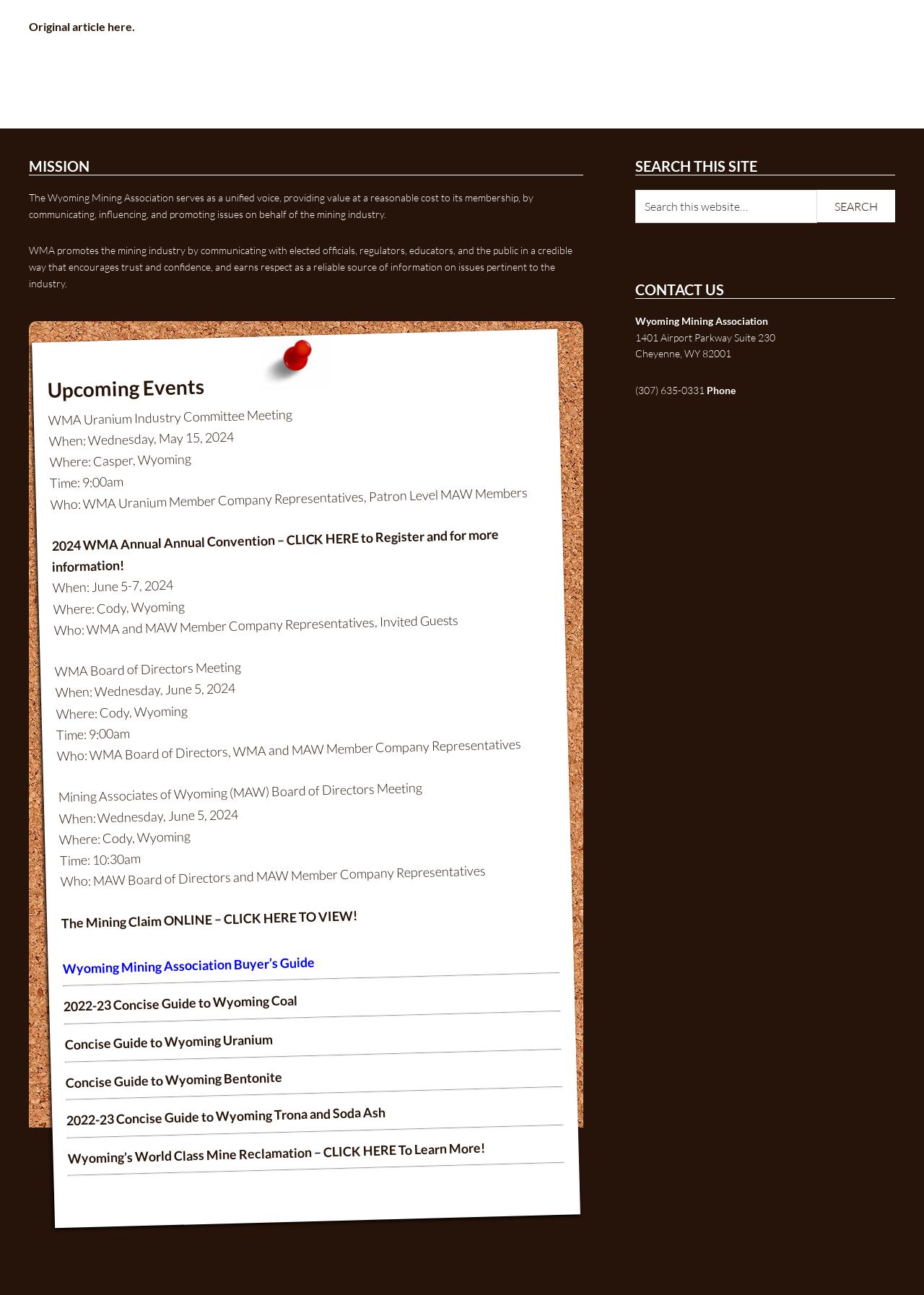Please respond to the question with a concise word or phrase:
How many guides are listed on the webpage?

5